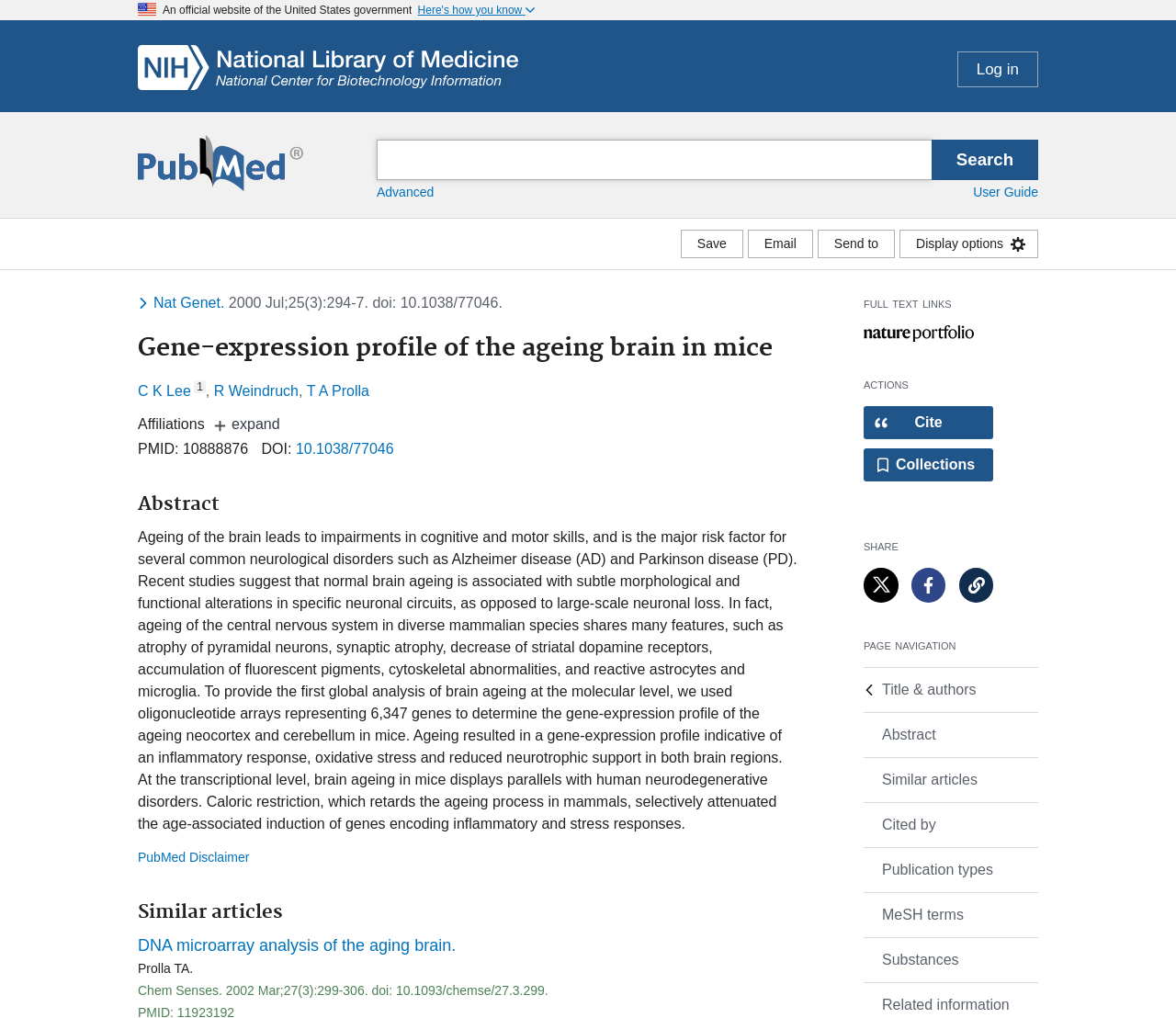What is the topic of the abstract?
Based on the image, give a one-word or short phrase answer.

Ageing of the brain